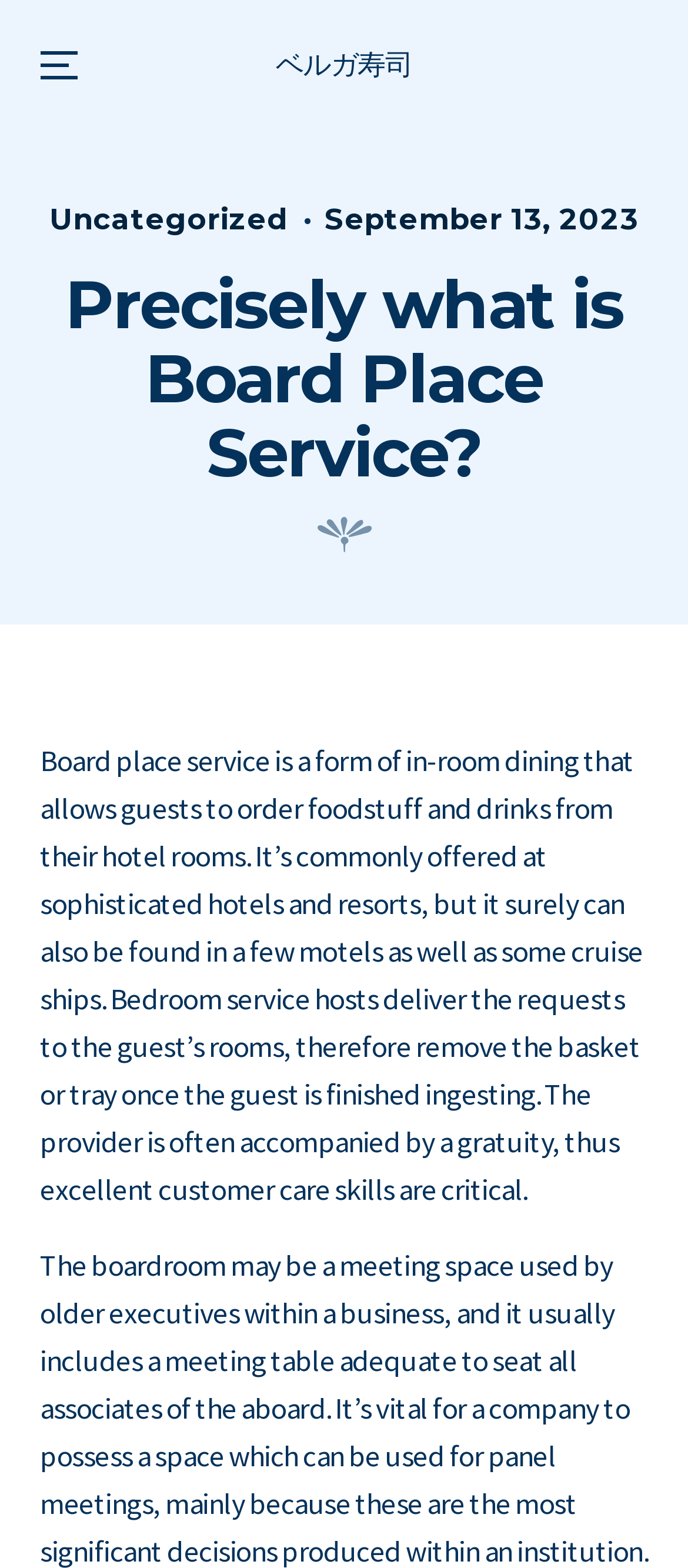What is the purpose of bedroom service hosts?
Provide a detailed answer to the question, using the image to inform your response.

I found the purpose of bedroom service hosts by reading the paragraph of text that describes the board place service, which mentions that bedroom service hosts deliver the requests to the guest's rooms and remove the basket or tray once the guest is finished eating.